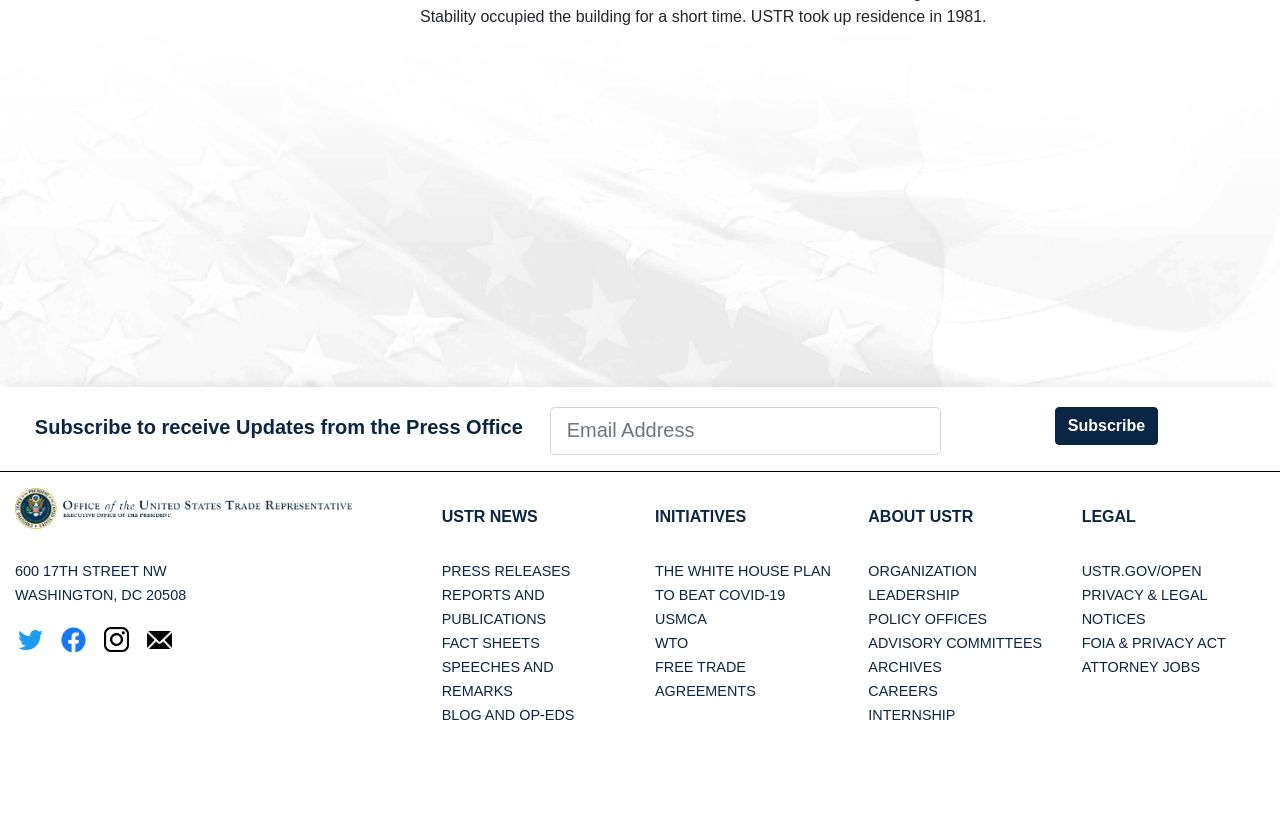Could you locate the bounding box coordinates for the section that should be clicked to accomplish this task: "Check Twitter".

[0.002, 0.727, 0.045, 0.799]